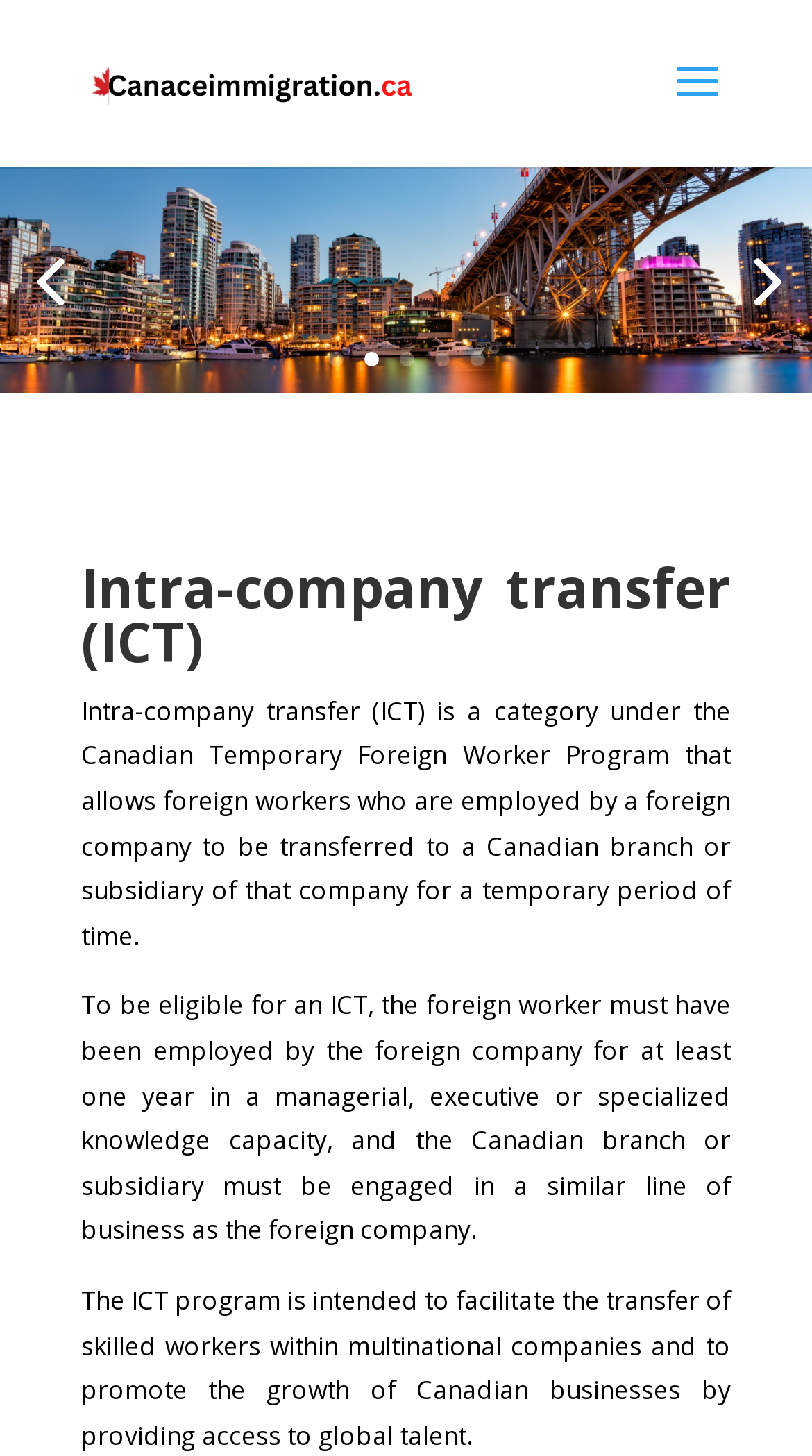Determine the bounding box coordinates of the region that needs to be clicked to achieve the task: "click on page 5".

[0.877, 0.157, 1.0, 0.226]